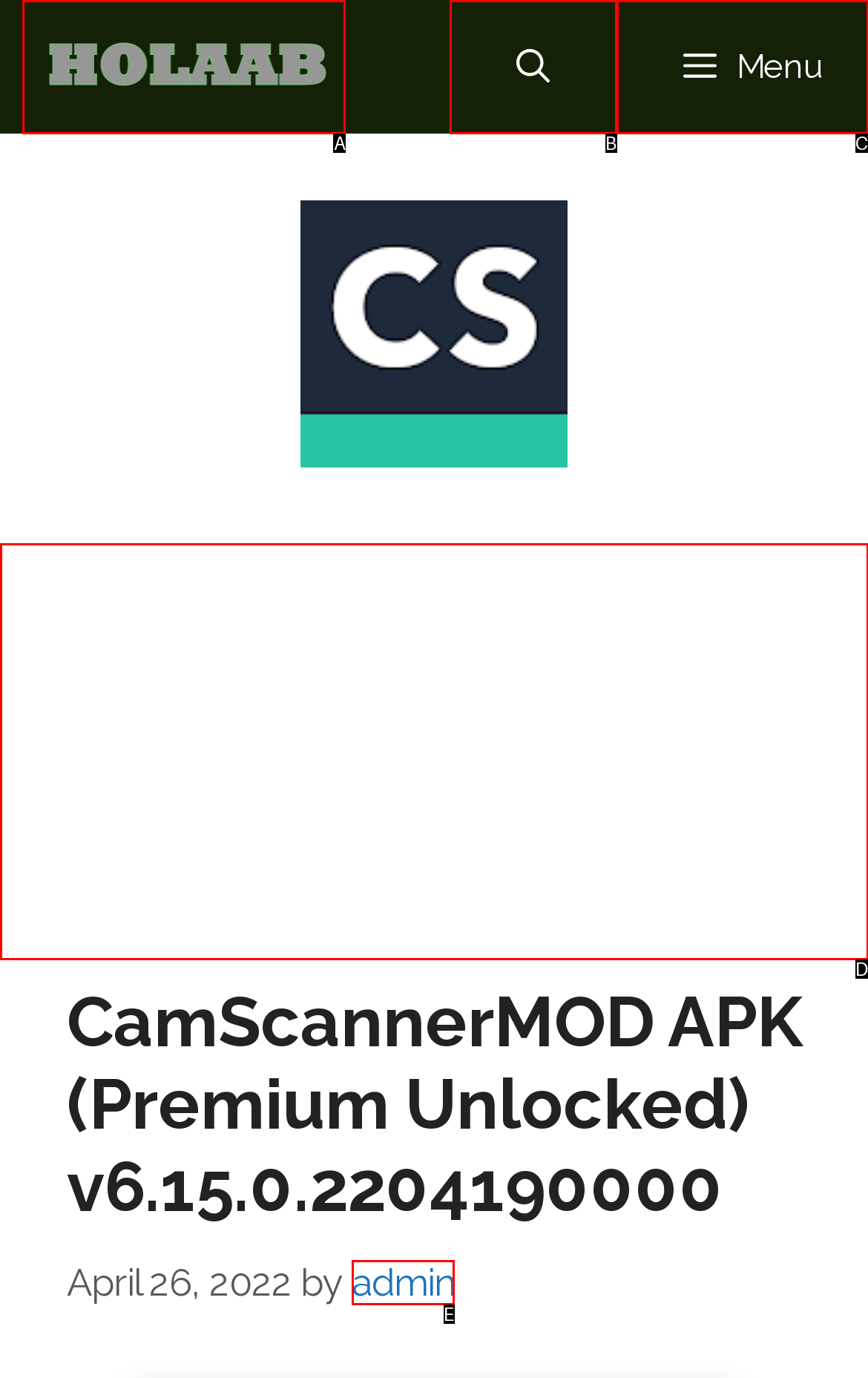From the choices provided, which HTML element best fits the description: aria-label="Open Search Bar"? Answer with the appropriate letter.

B